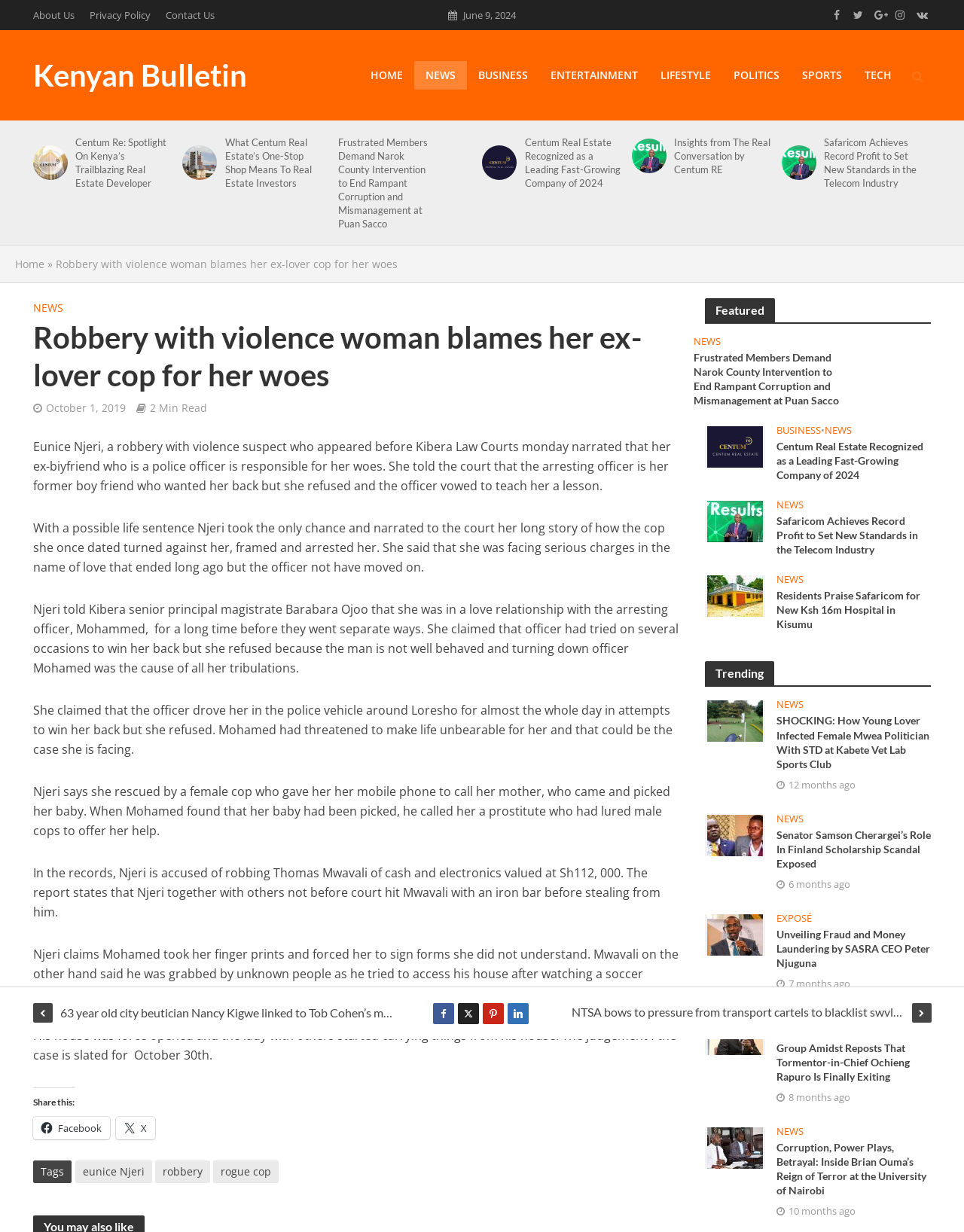What is the name of the company recognized as a leading fast-growing company of 2024? From the image, respond with a single word or brief phrase.

Centum Real Estate